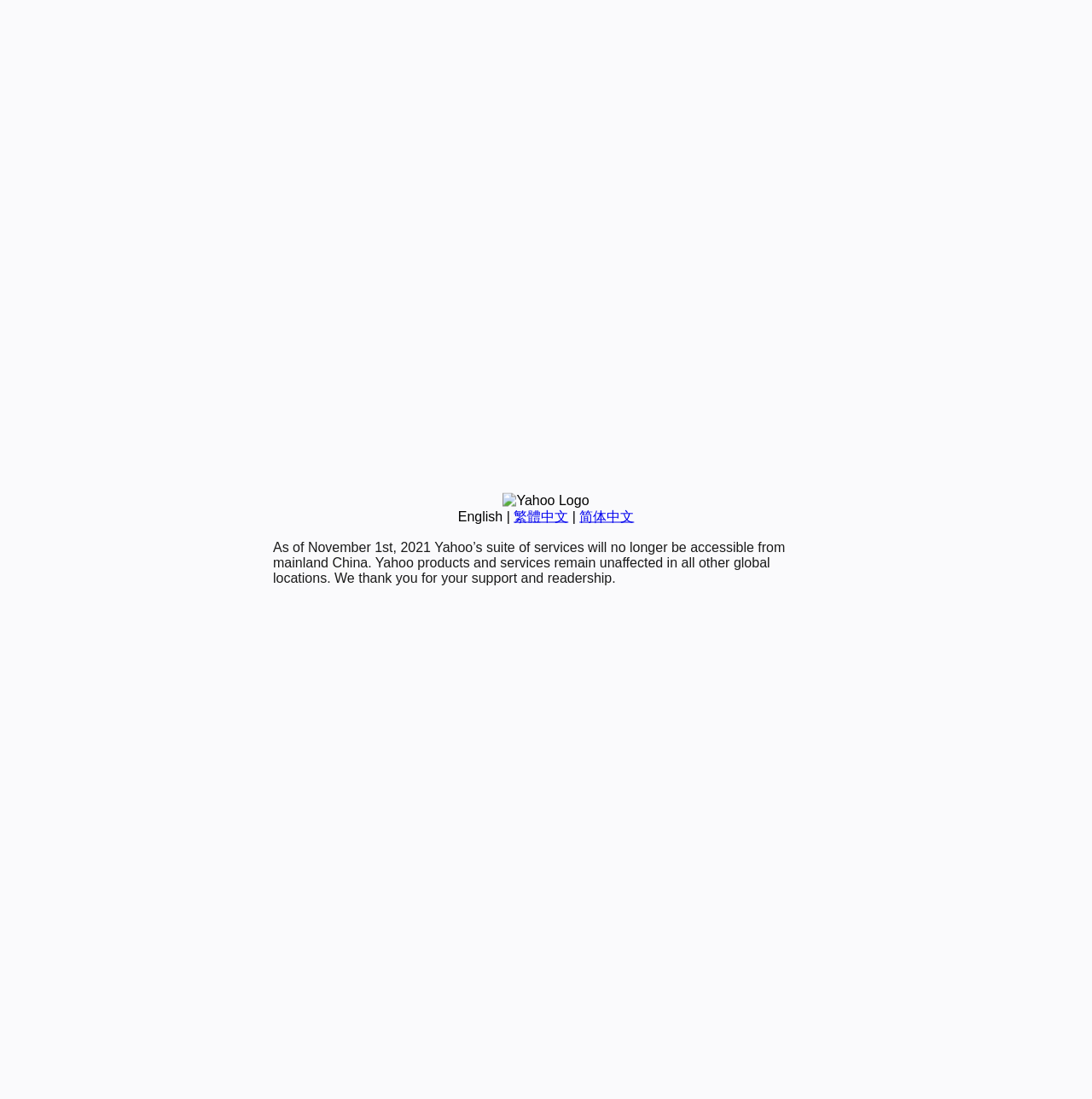Identify the bounding box for the UI element described as: "简体中文". Ensure the coordinates are four float numbers between 0 and 1, formatted as [left, top, right, bottom].

[0.531, 0.463, 0.581, 0.476]